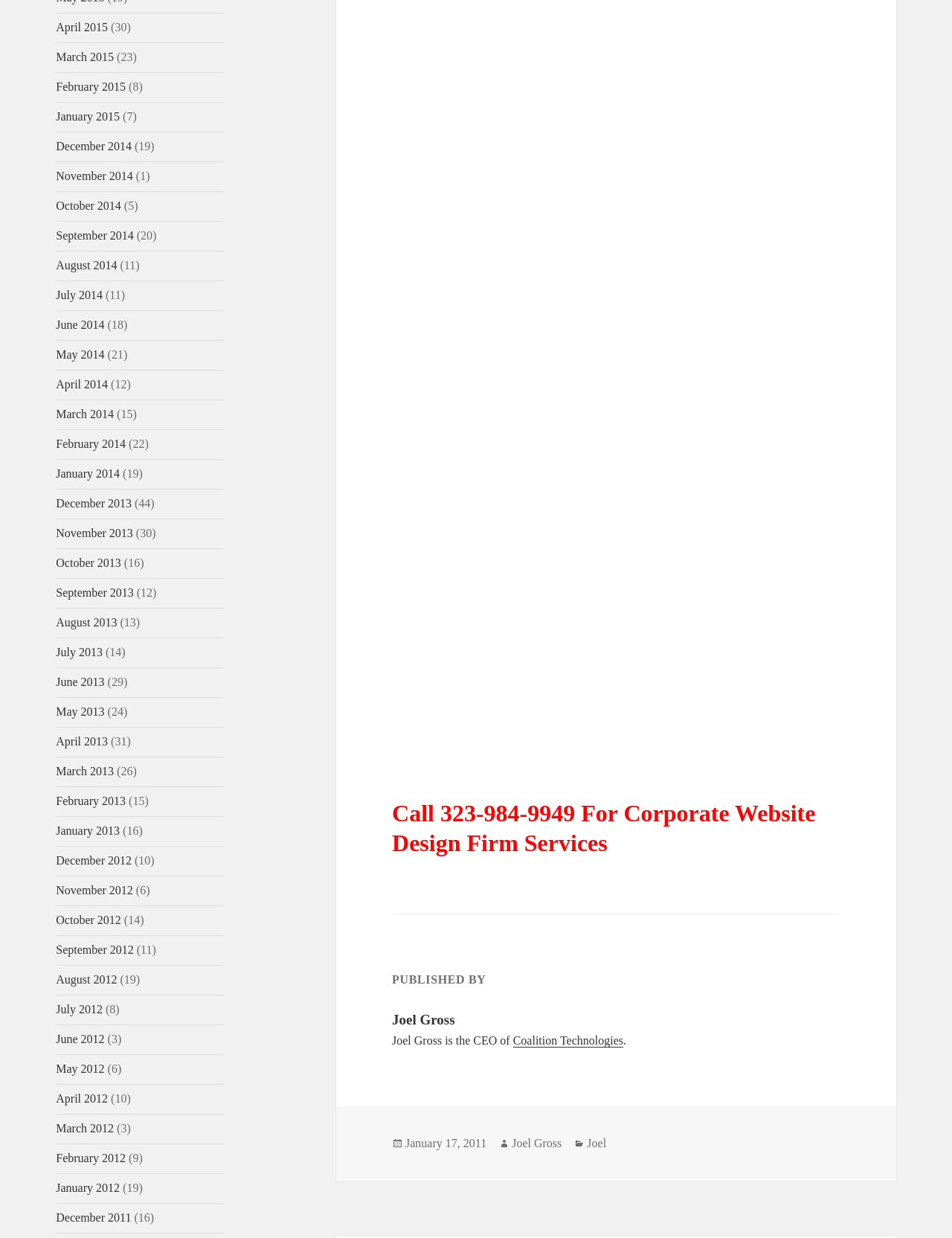Pinpoint the bounding box coordinates of the clickable area needed to execute the instruction: "View March 2015". The coordinates should be specified as four float numbers between 0 and 1, i.e., [left, top, right, bottom].

[0.059, 0.041, 0.12, 0.051]